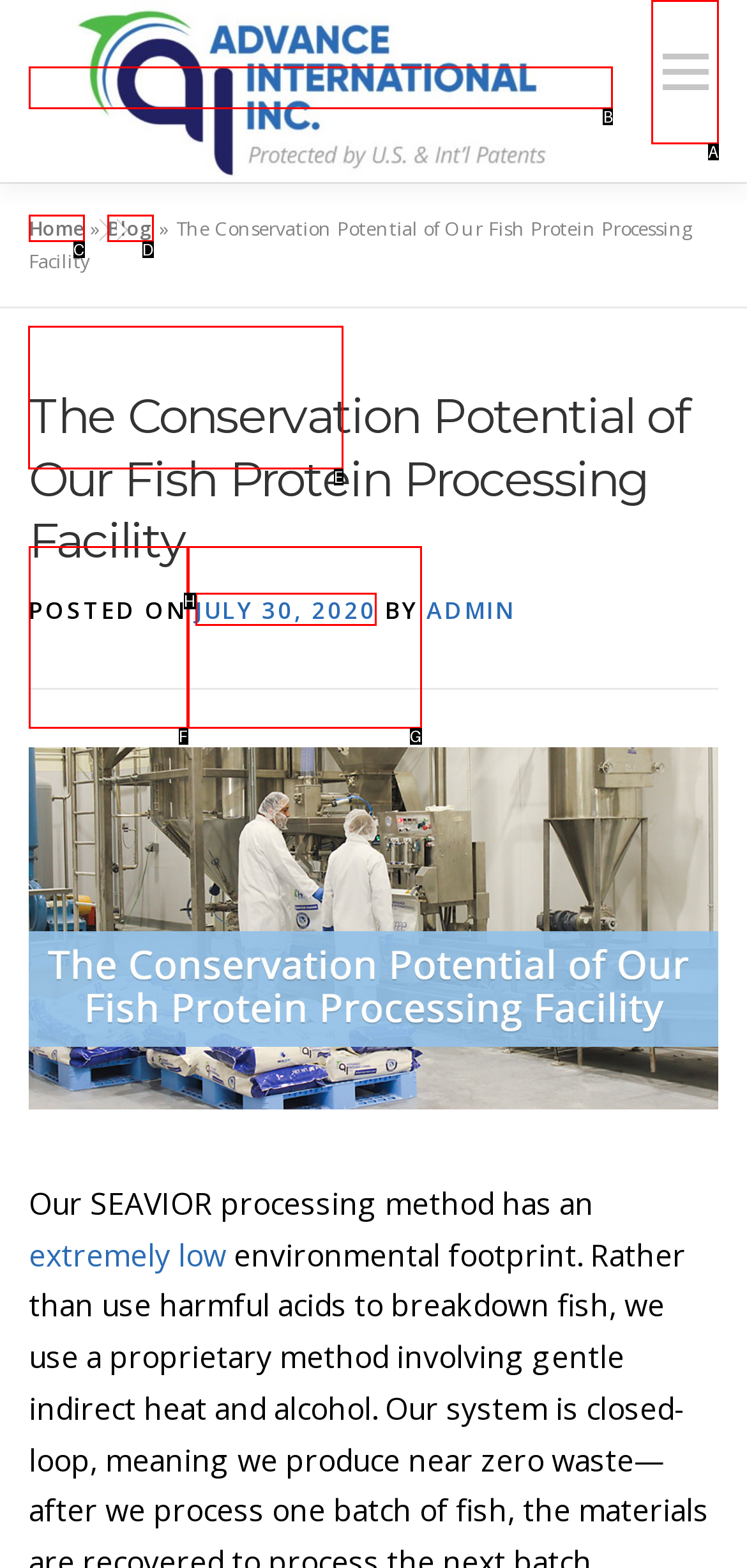Select the correct HTML element to complete the following task: Explore the 'SUSTAINABILITY' section
Provide the letter of the choice directly from the given options.

E